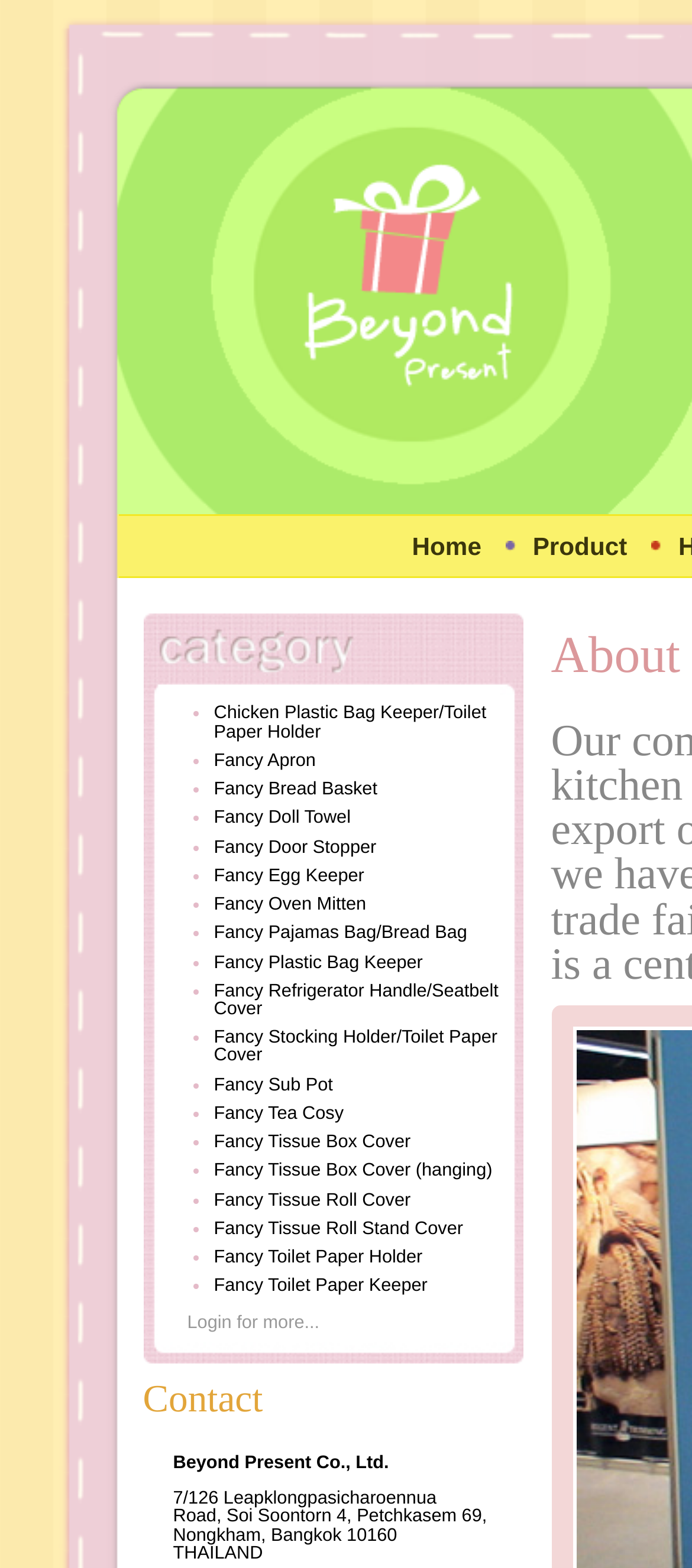Analyze and describe the webpage in a detailed narrative.

The webpage is about Beyond Present, a company that sells various products. At the top, there is a logo of Beyond Present, and next to it, there are links to "Home" and "Product". Below the logo, there is an image with a category title. 

Underneath the image, there is a list of 15 products, each with a bullet point and a link to the product page. The products include "Chicken Plastic Bag Keeper/Toilet Paper Holder", "Fancy Apron", "Fancy Bread Basket", and many others. 

To the right of the product list, there is a call-to-action text "Login for more..." encouraging users to log in for more information. 

At the bottom of the page, there is an image with a category title, followed by a heading "Contact" and the company's address, including the company name, street address, and country.